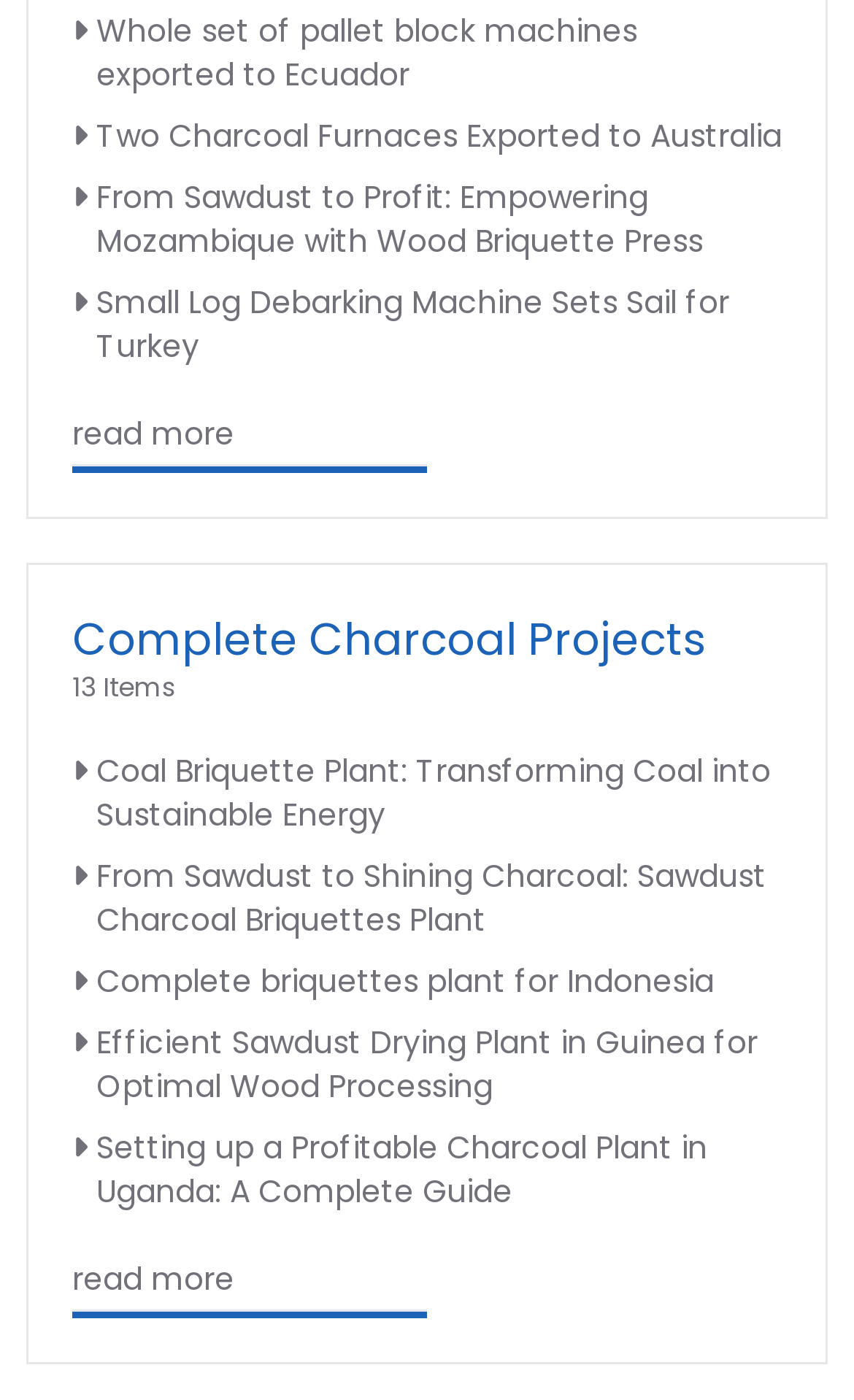How many 'read more' links are there?
Answer with a single word or short phrase according to what you see in the image.

2